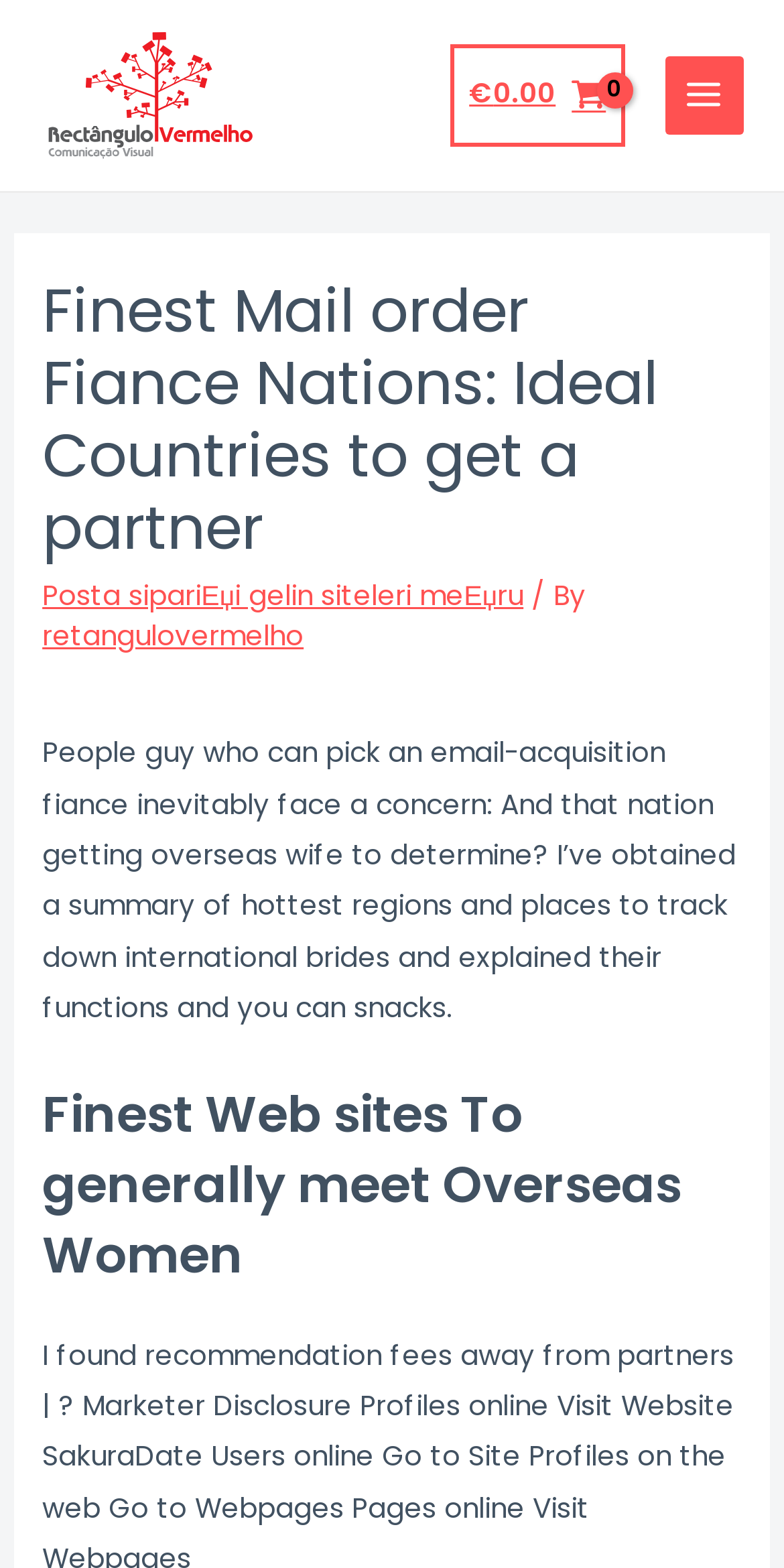What is the website about?
Please ensure your answer is as detailed and informative as possible.

Based on the webpage content, it appears that the website is about mail order fiance, specifically providing information on the ideal countries to find a partner.